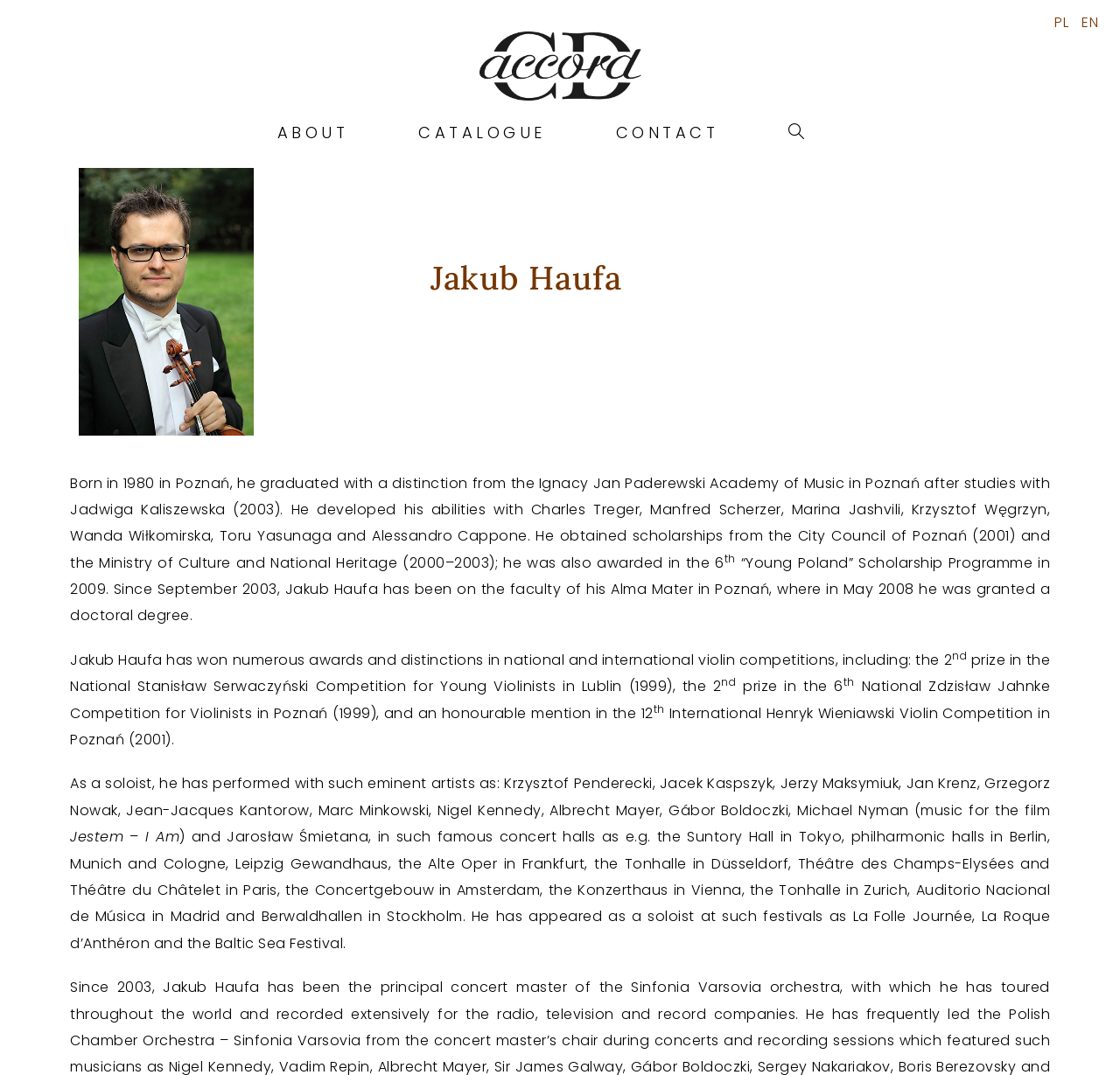Identify the bounding box coordinates for the UI element mentioned here: "aria-label="Search website"". Provide the coordinates as four float values between 0 and 1, i.e., [left, top, right, bottom].

[0.688, 0.107, 0.768, 0.14]